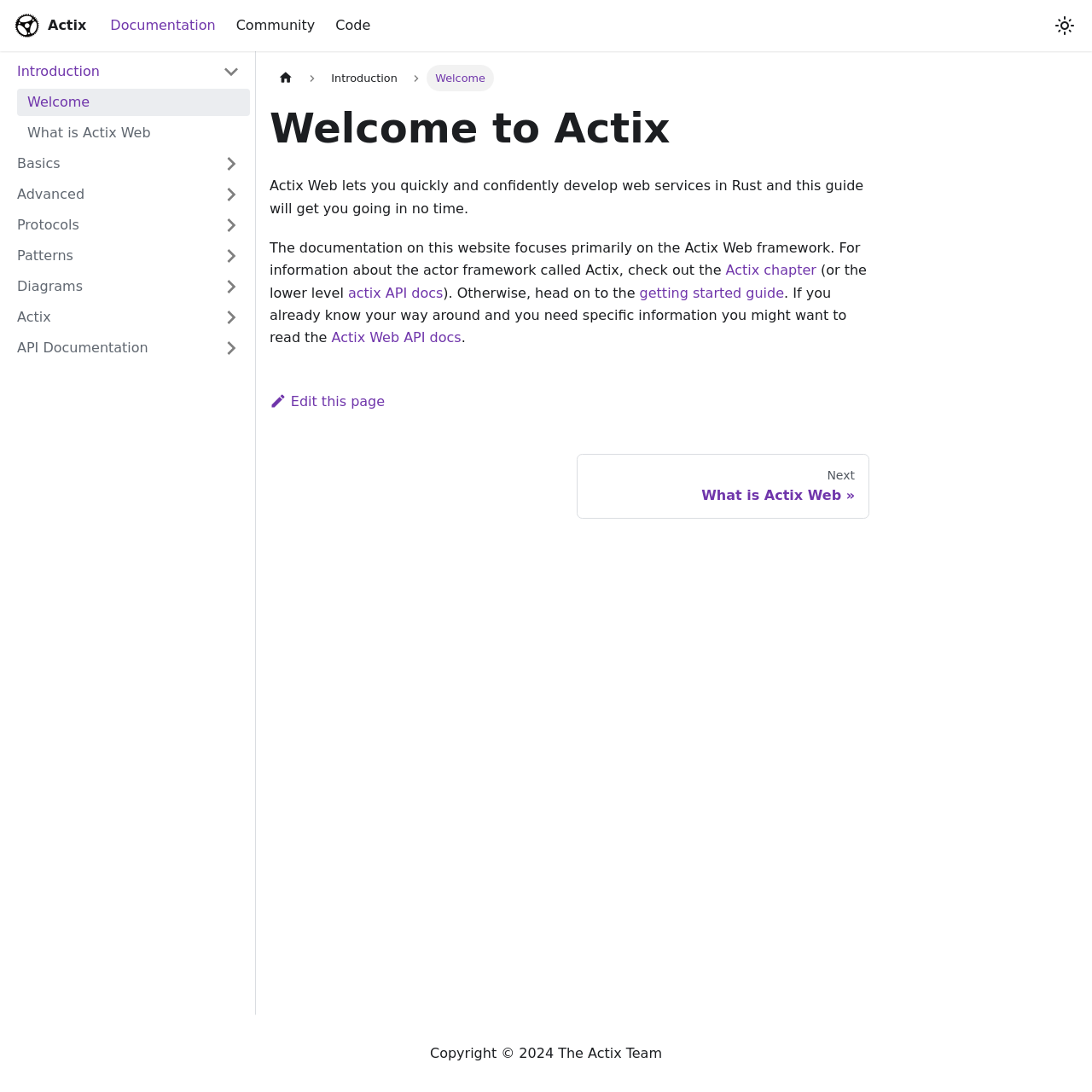Please give the bounding box coordinates of the area that should be clicked to fulfill the following instruction: "Search for something". The coordinates should be in the format of four float numbers from 0 to 1, i.e., [left, top, right, bottom].

None